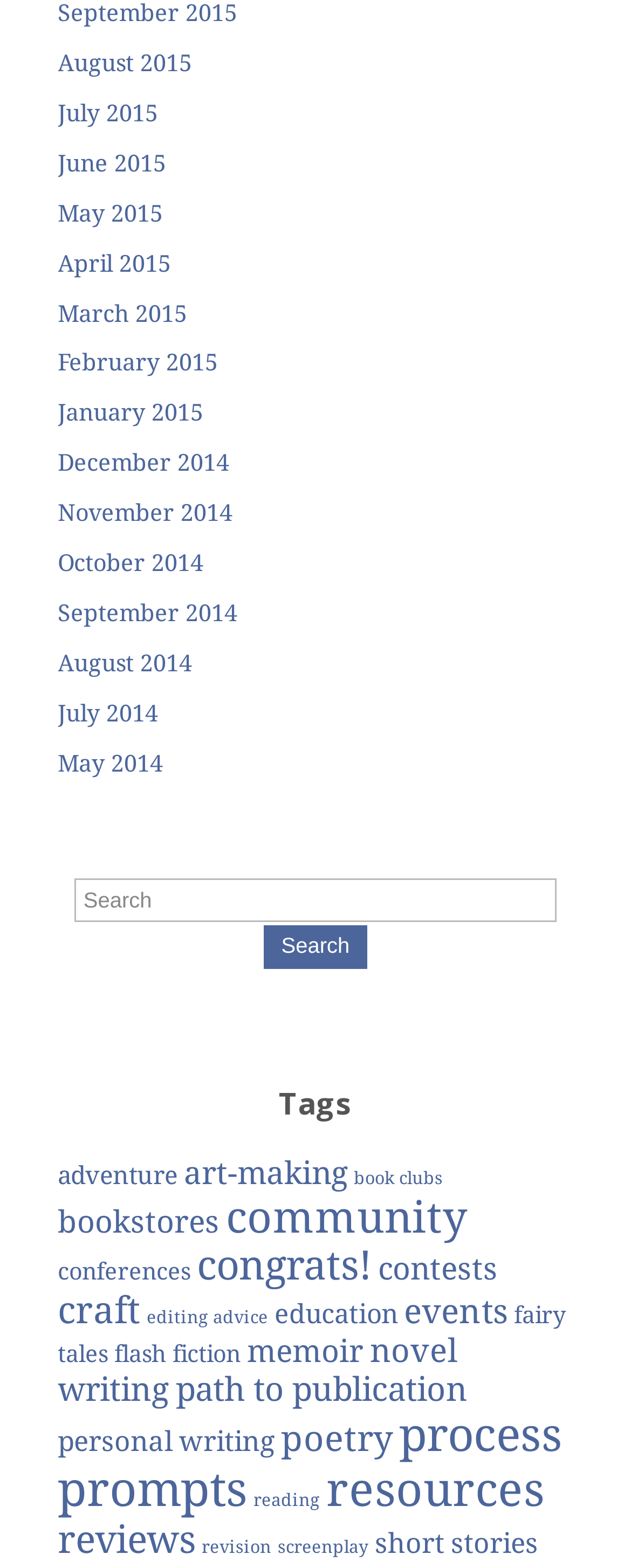Find the bounding box coordinates of the area to click in order to follow the instruction: "Click on the 'community' tag".

[0.358, 0.76, 0.74, 0.792]